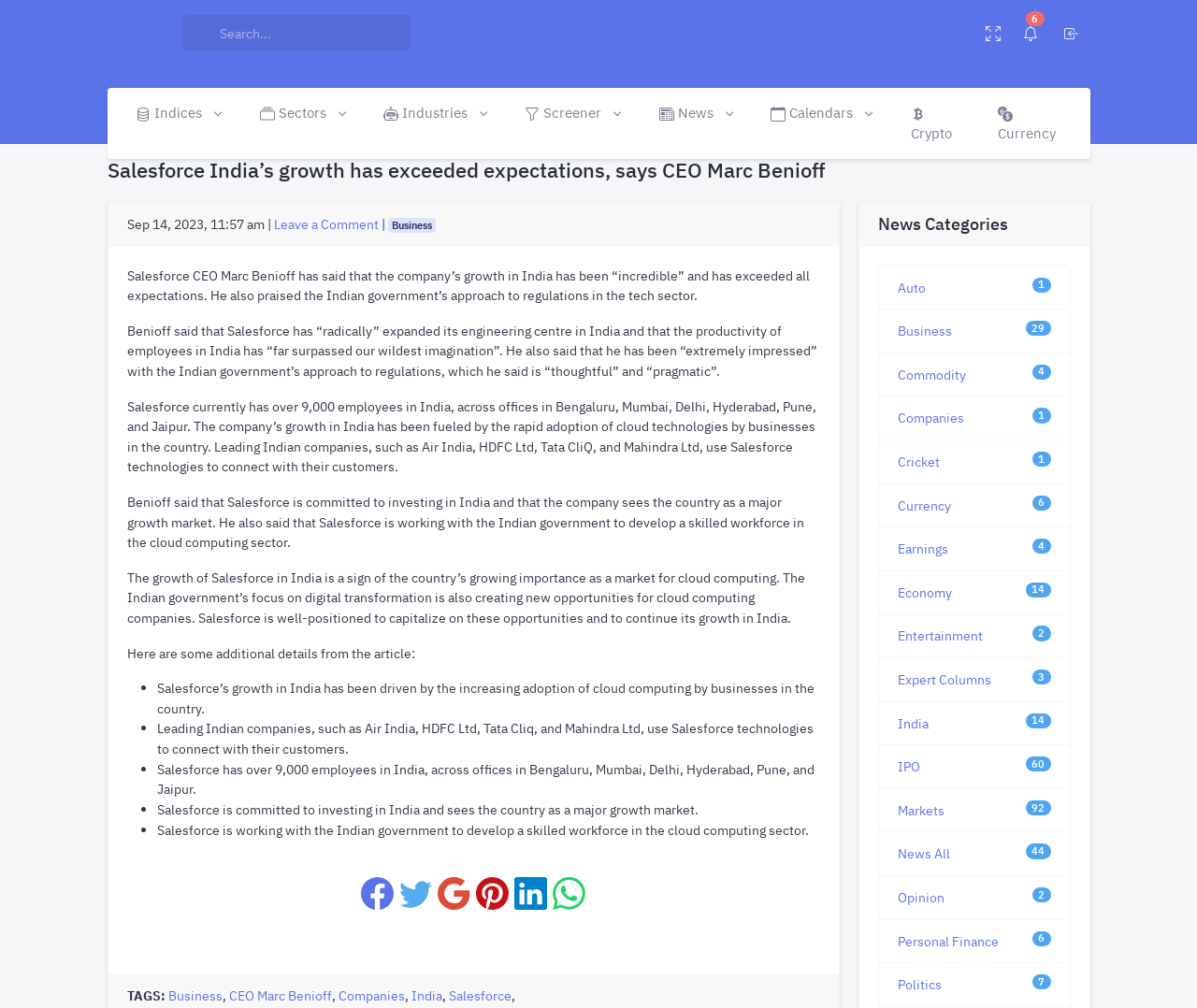Find the bounding box coordinates for the area that should be clicked to accomplish the instruction: "View Business news".

[0.324, 0.216, 0.364, 0.231]